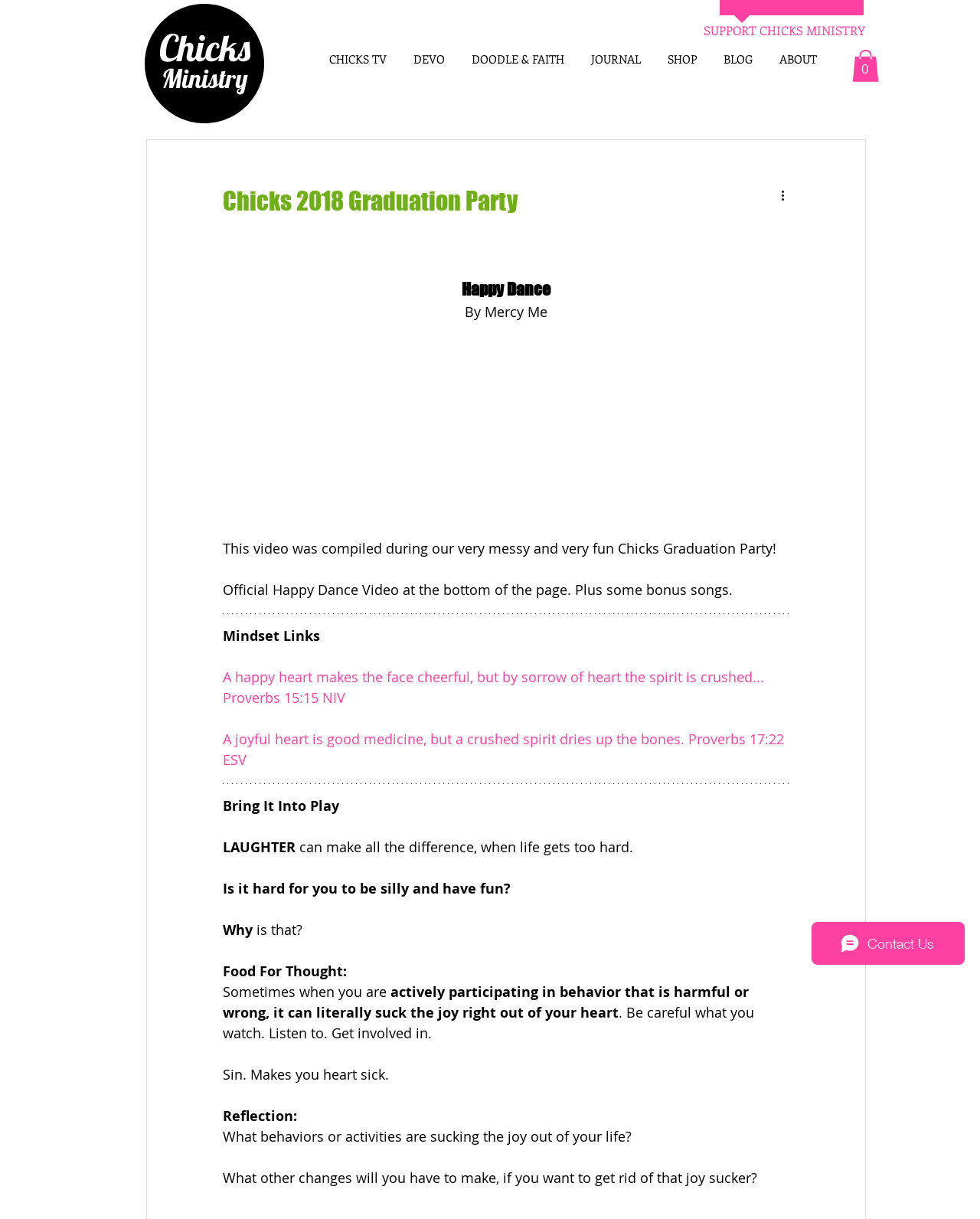Identify the bounding box coordinates of the clickable region required to complete the instruction: "Click the 'Cart with 0 items' button". The coordinates should be given as four float numbers within the range of 0 and 1, i.e., [left, top, right, bottom].

[0.87, 0.041, 0.897, 0.067]